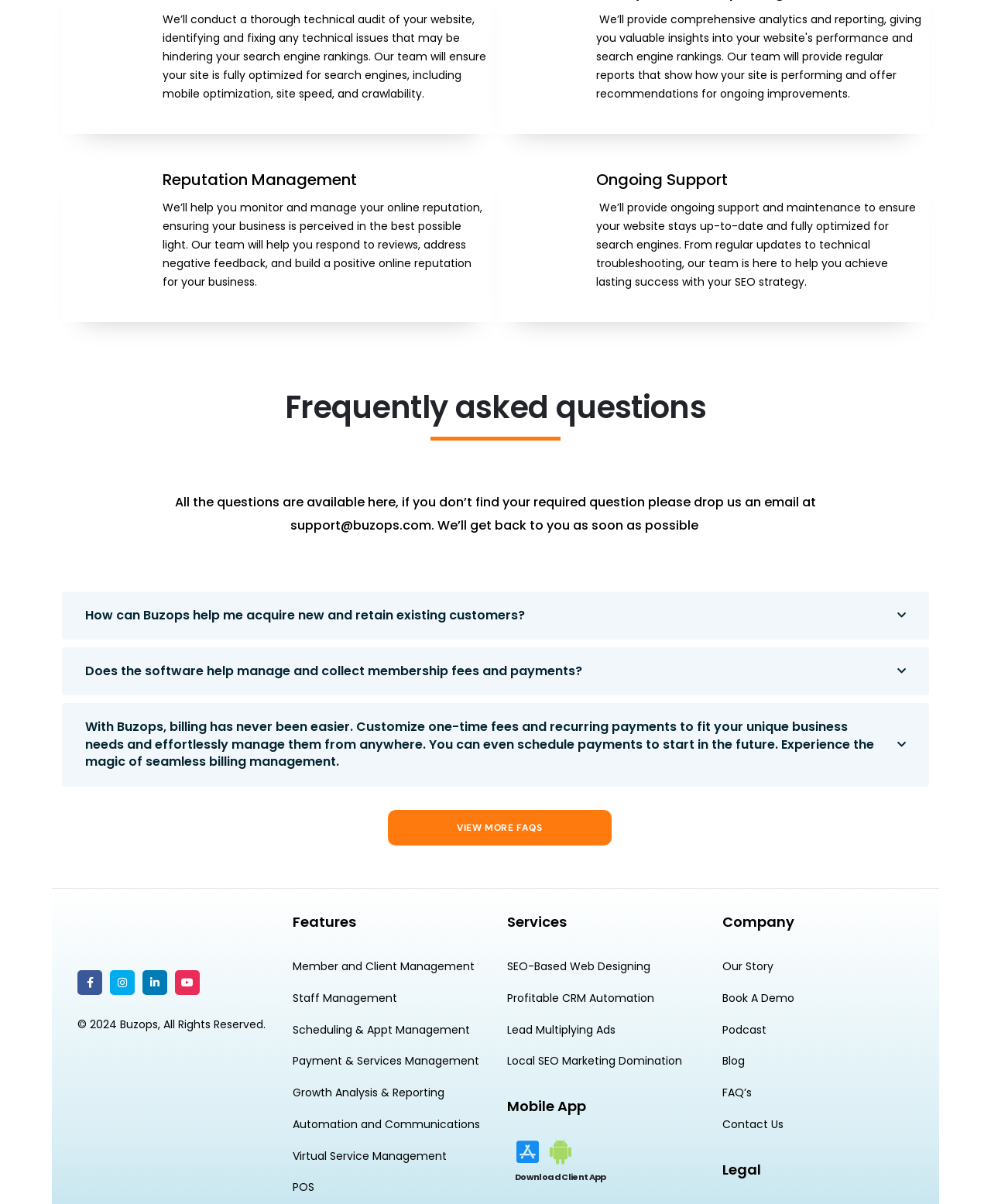Find the bounding box coordinates for the element that must be clicked to complete the instruction: "Download the Client App". The coordinates should be four float numbers between 0 and 1, indicated as [left, top, right, bottom].

[0.52, 0.974, 0.697, 0.981]